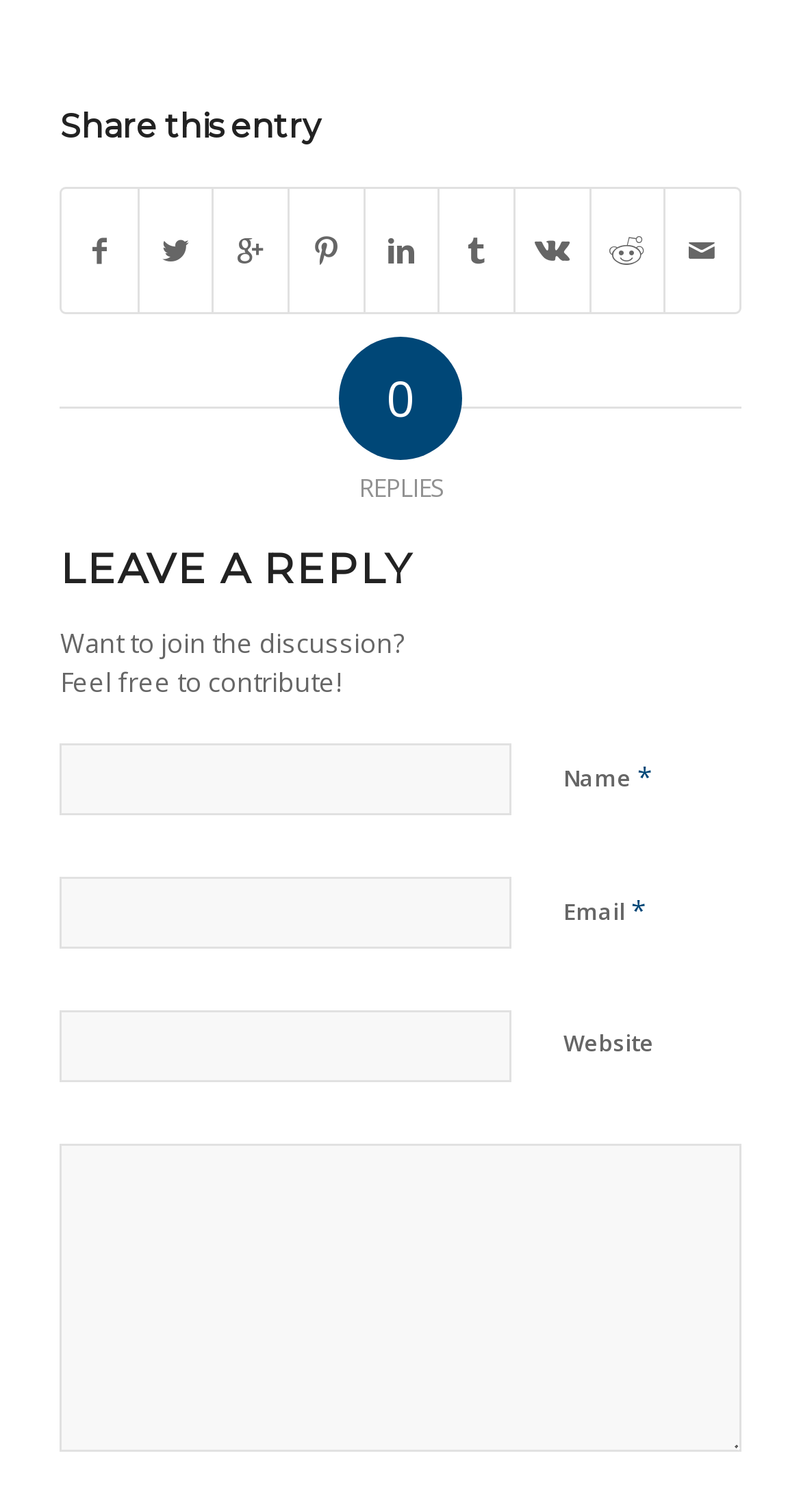What is the label of the first text field?
Based on the screenshot, provide your answer in one word or phrase.

Name